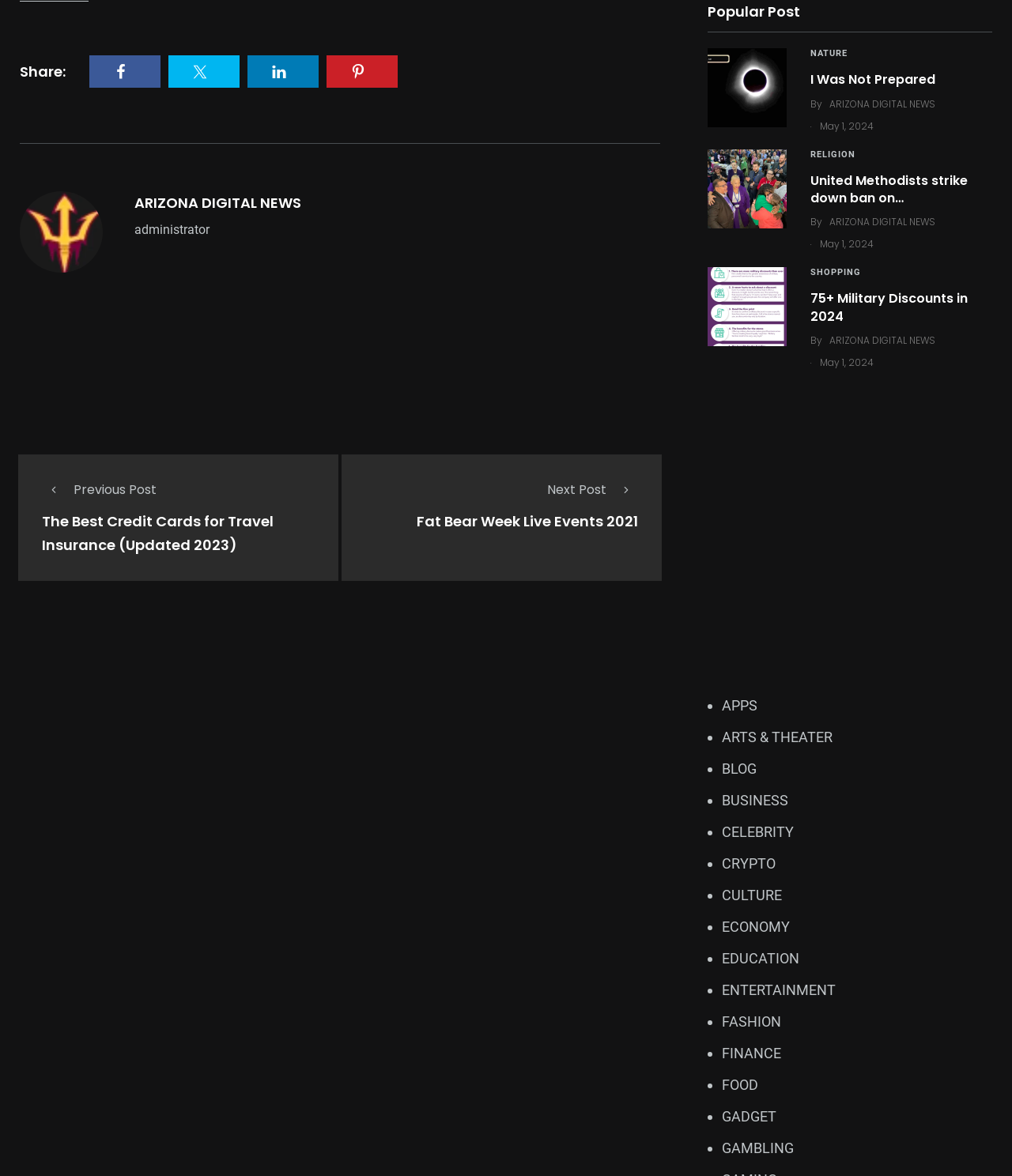Kindly respond to the following question with a single word or a brief phrase: 
What is the website's name?

ARIZONA DIGITAL NEWS